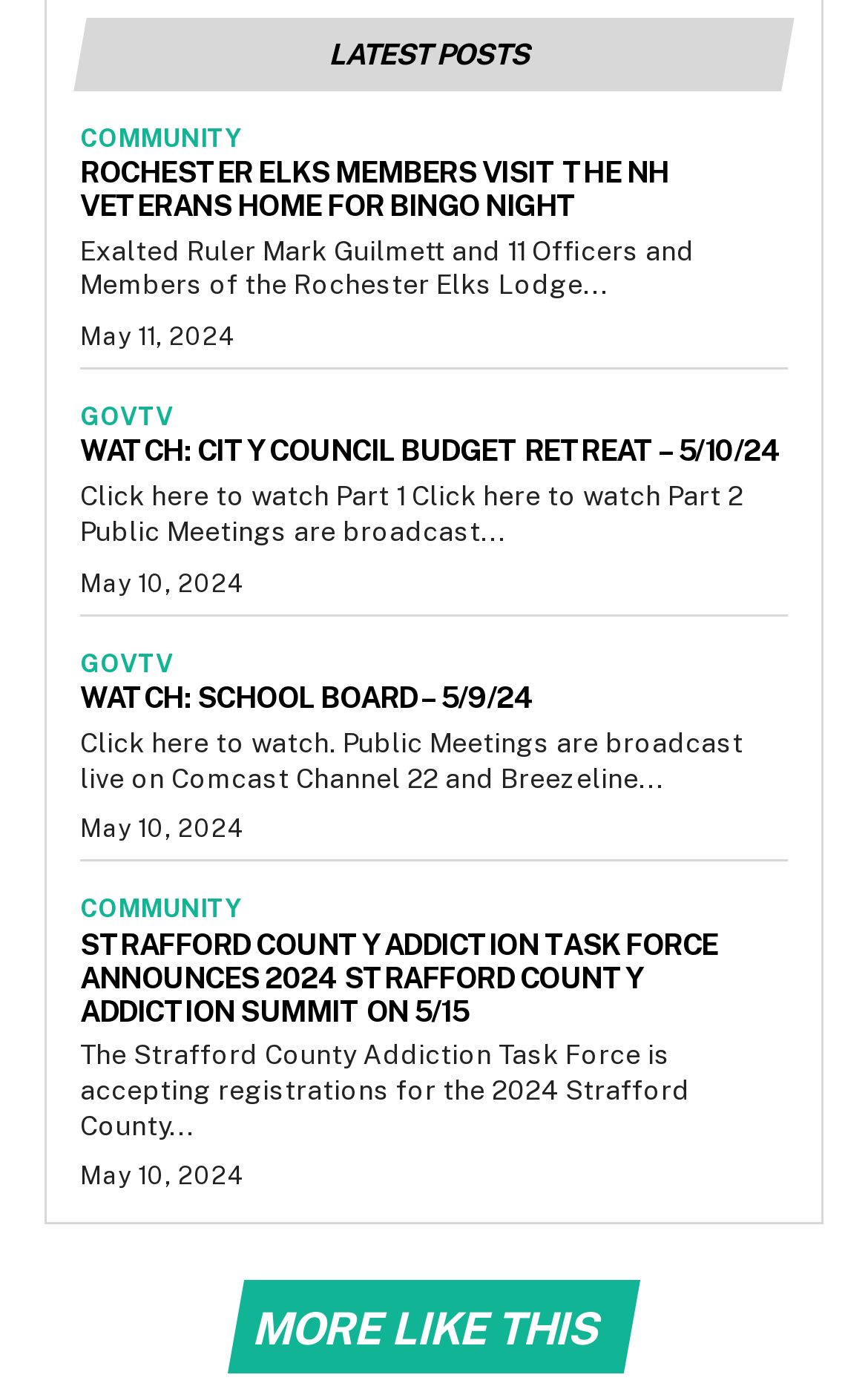Using the details in the image, give a detailed response to the question below:
How many links are there in the page?

I counted the number of link elements in the page, and there are 7 of them: 'COMMUNITY', 'ROCHESTER ELKS MEMBERS VISIT THE NH VETERANS HOME FOR BINGO NIGHT', 'GOVTV', 'WATCH: CITY COUNCIL BUDGET RETREAT – 5/10/24', 'GOVTV', 'WATCH: SCHOOL BOARD – 5/9/24', and 'STRAFFORD COUNTY ADDICTION TASK FORCE ANNOUNCES 2024 STRAFFORD COUNTY ADDICTION SUMMIT ON 5/15'.